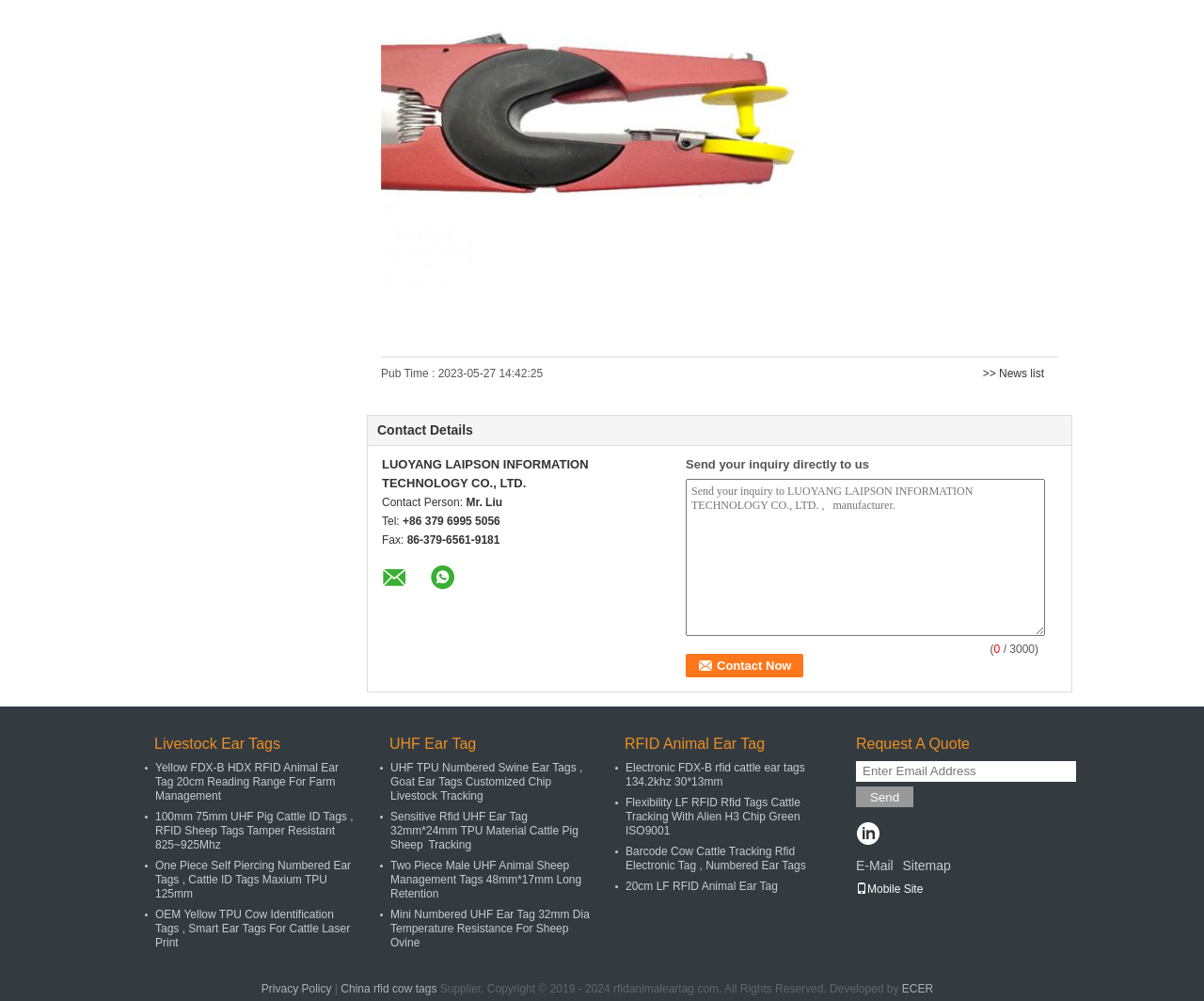What is the fax number?
Examine the image and give a concise answer in one word or a short phrase.

86-379-6561-9181